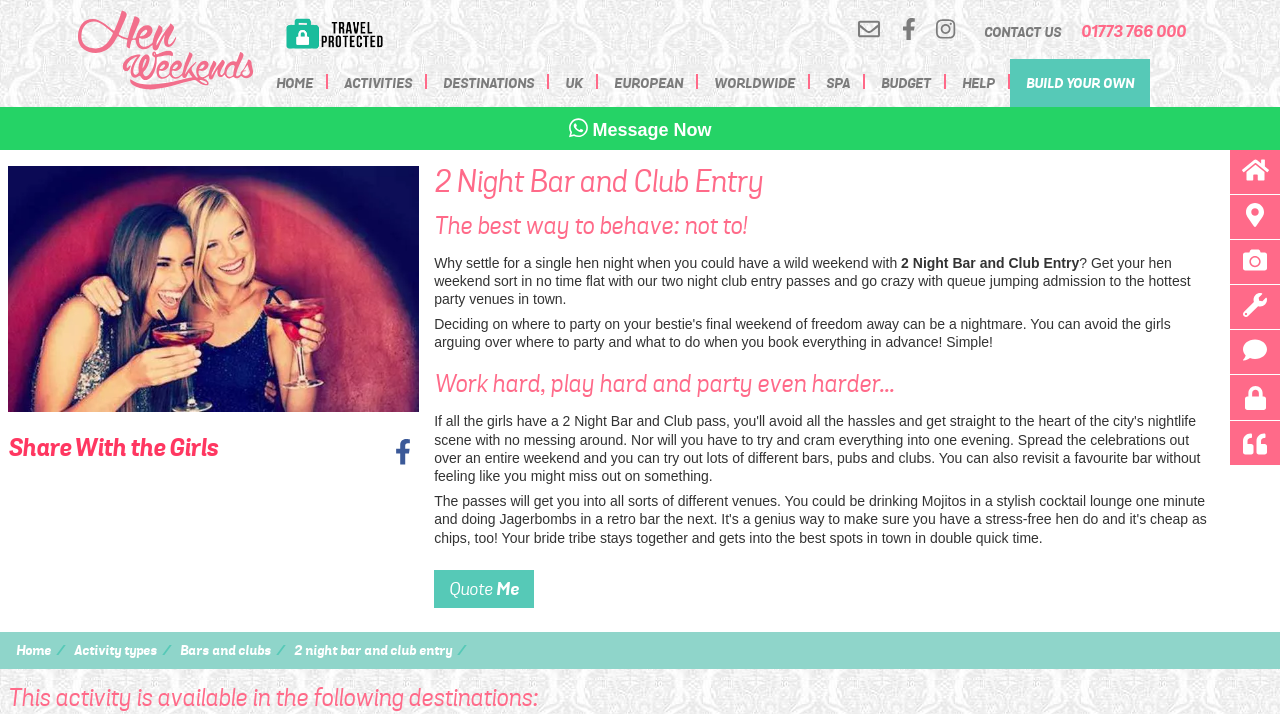Respond with a single word or phrase:
What is the logo of the website?

Hen Weekends